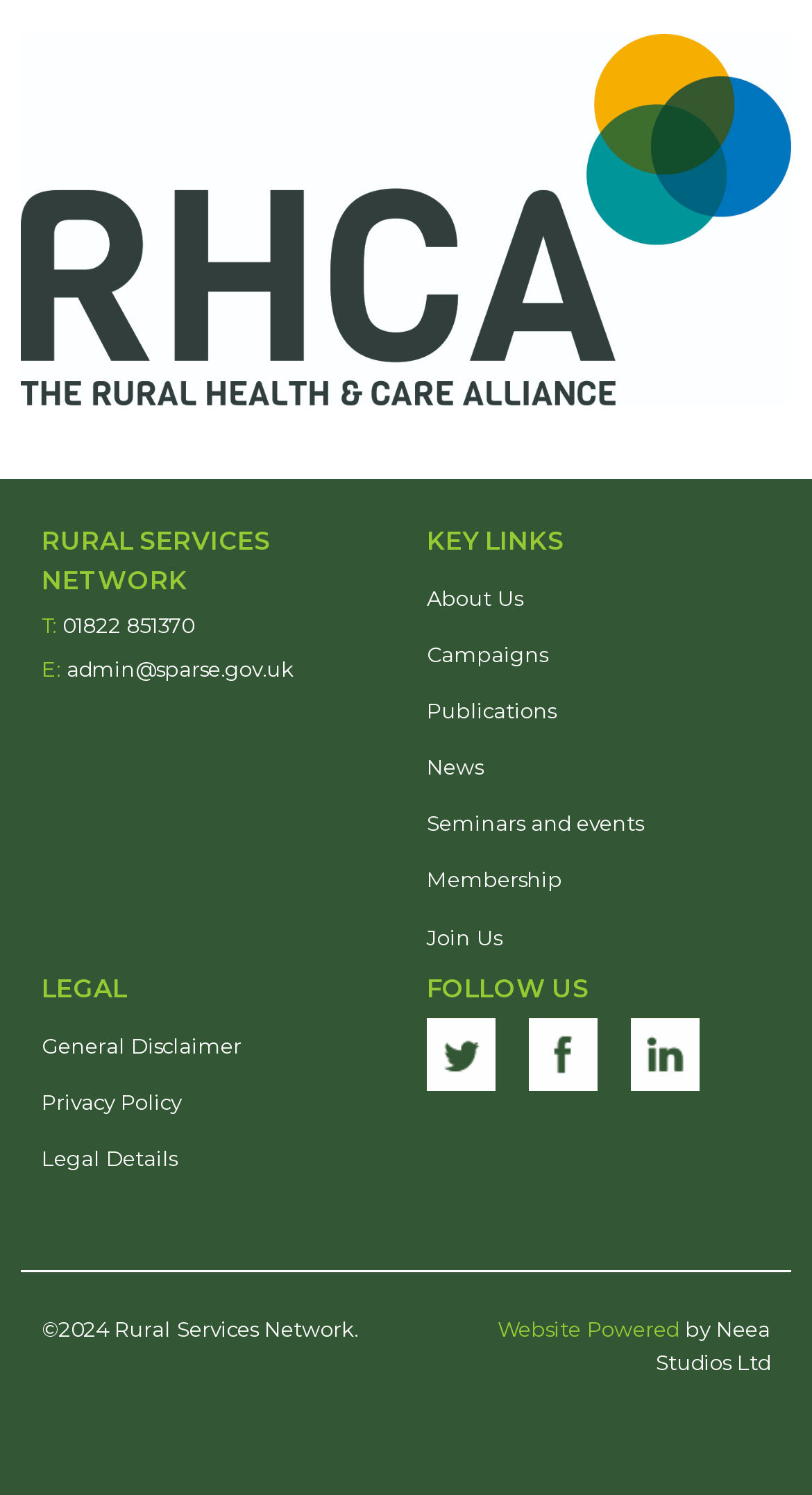What is the phone number of the organization?
Please use the image to provide an in-depth answer to the question.

The phone number of the organization can be found in the static text element '01822 851370' located next to the 'T:' label.